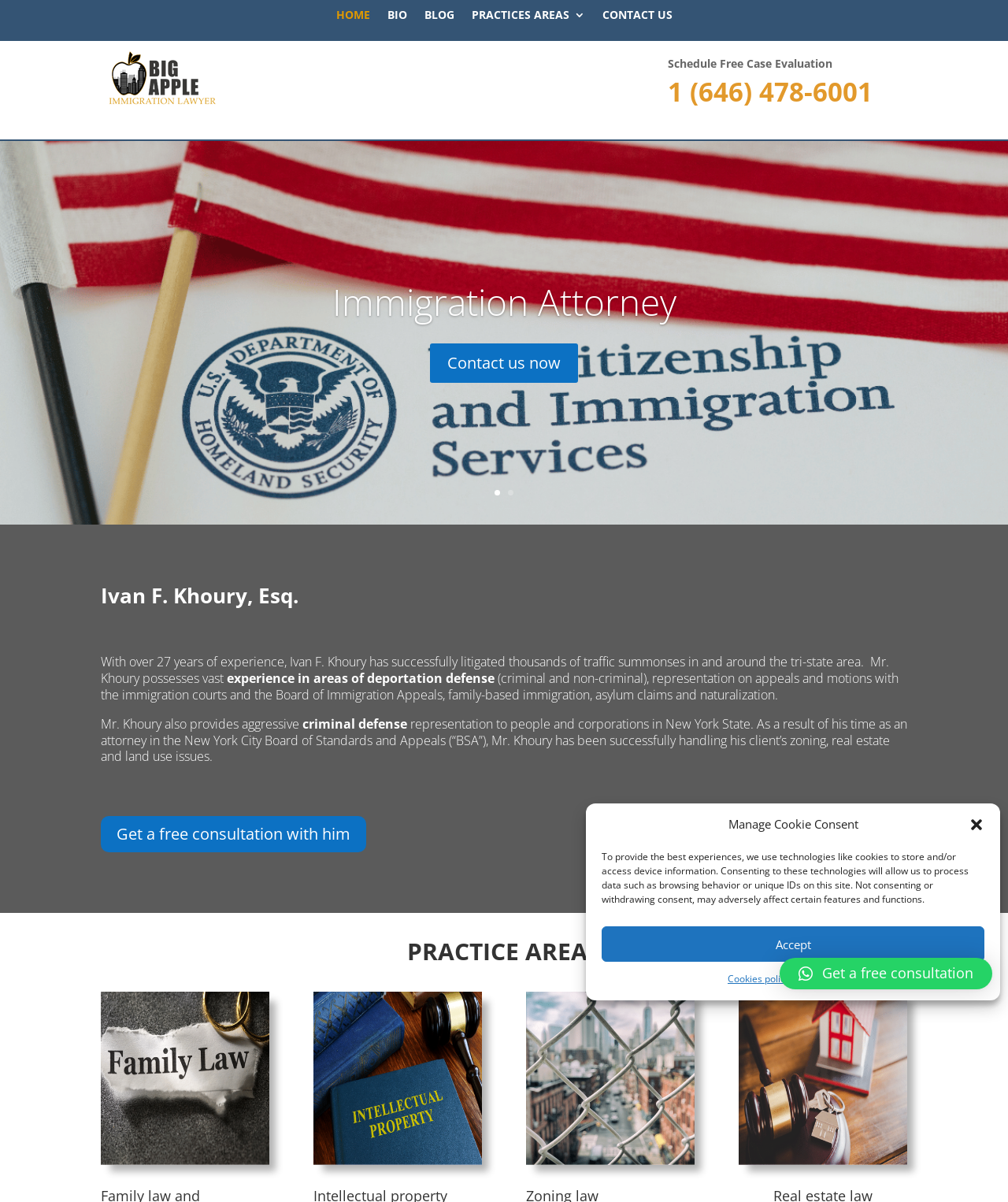What is the phone number to contact the lawyer?
Please provide a comprehensive answer to the question based on the webpage screenshot.

The phone number is mentioned in the link '1 (646) 478-6001' which is located in the layout table with the icon ''.